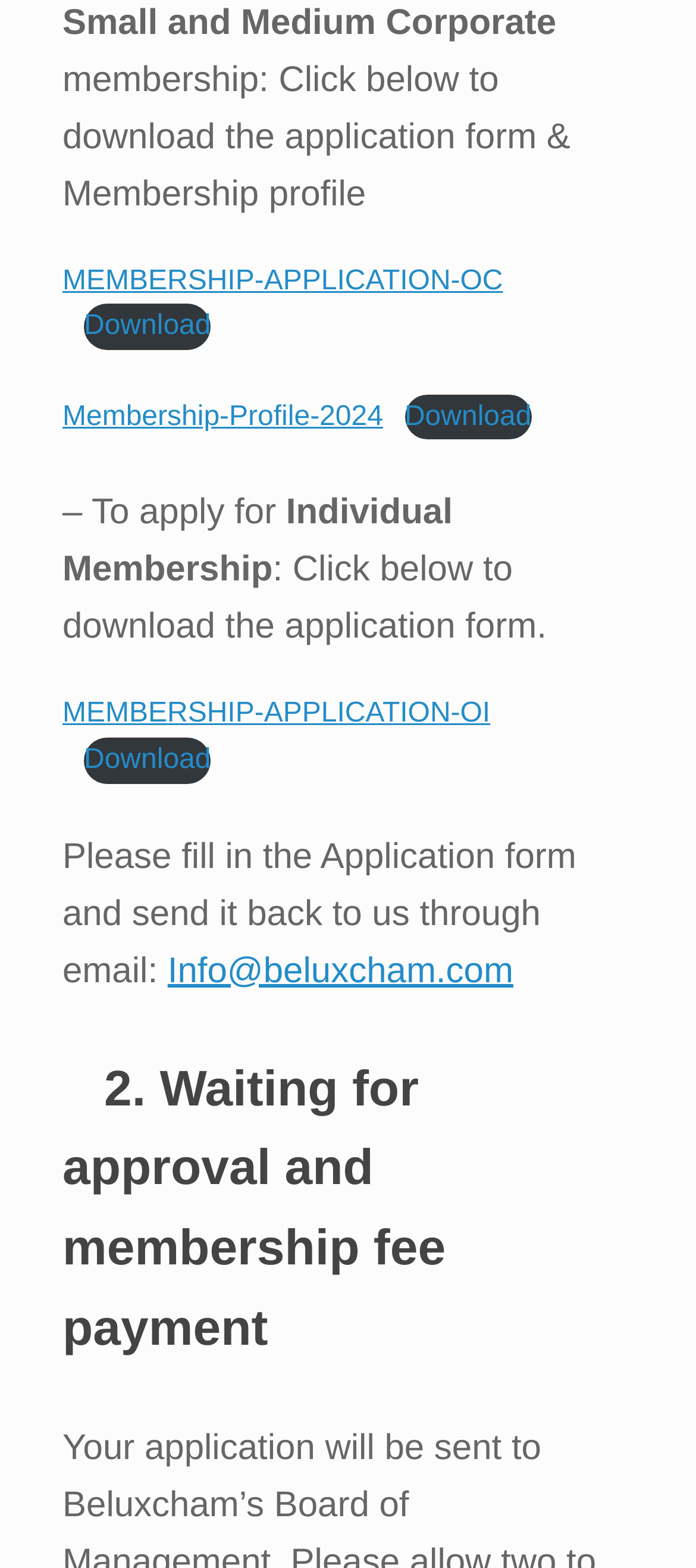What is the email address to send the application form?
Use the screenshot to answer the question with a single word or phrase.

Info@beluxcham.com